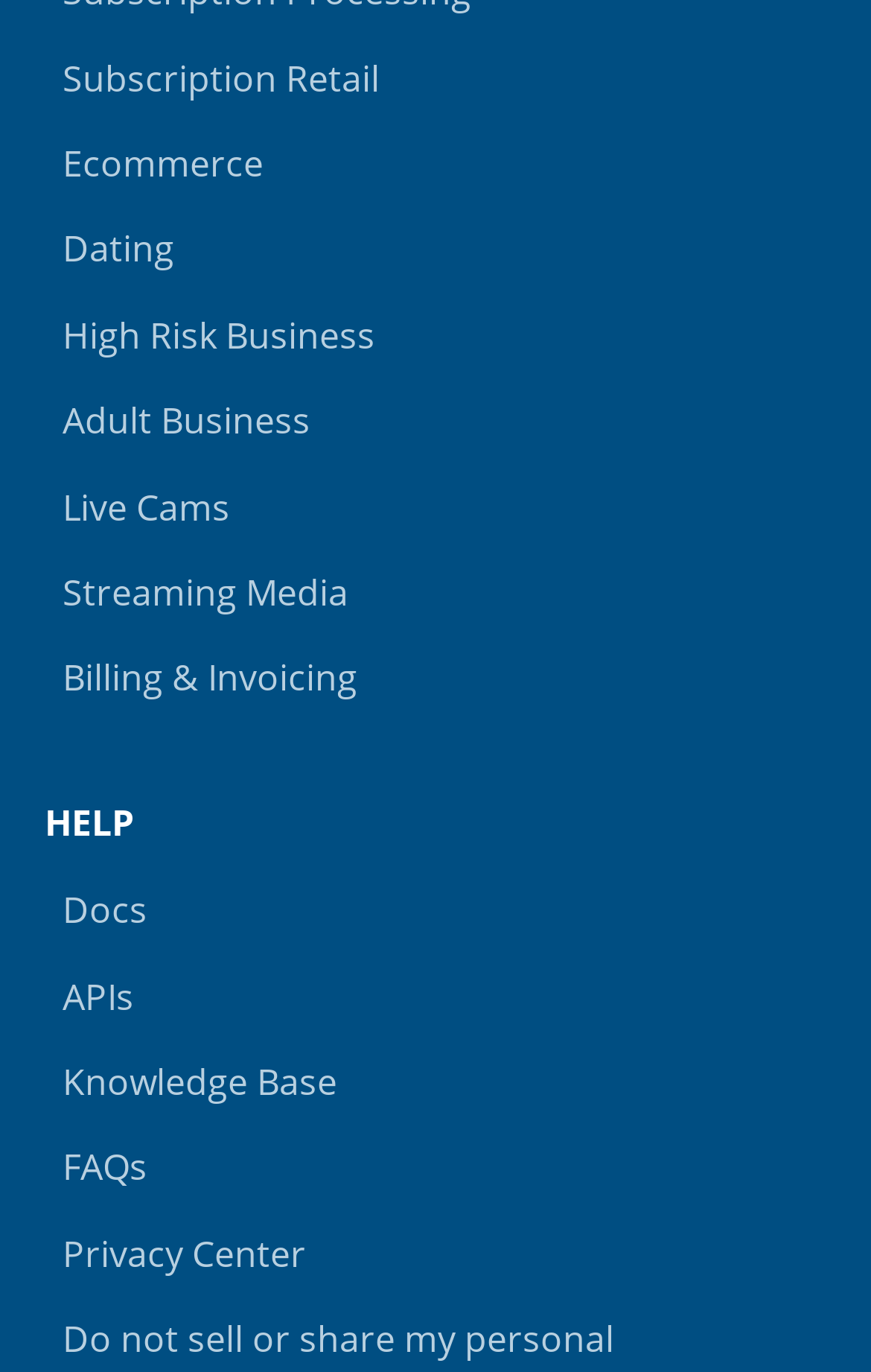Determine the bounding box coordinates for the area that should be clicked to carry out the following instruction: "Meet the team".

None